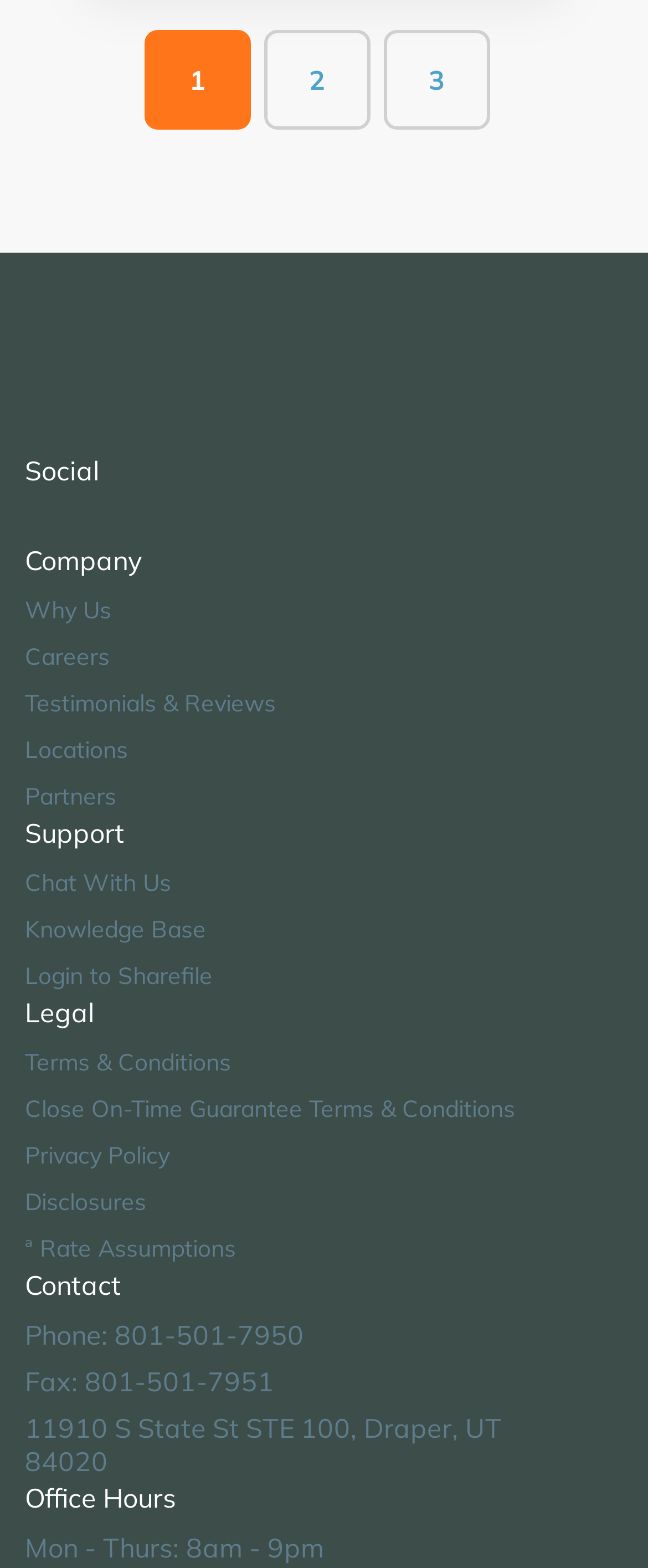Identify the bounding box coordinates of the area that should be clicked in order to complete the given instruction: "Check the office hours". The bounding box coordinates should be four float numbers between 0 and 1, i.e., [left, top, right, bottom].

[0.038, 0.944, 0.272, 0.965]